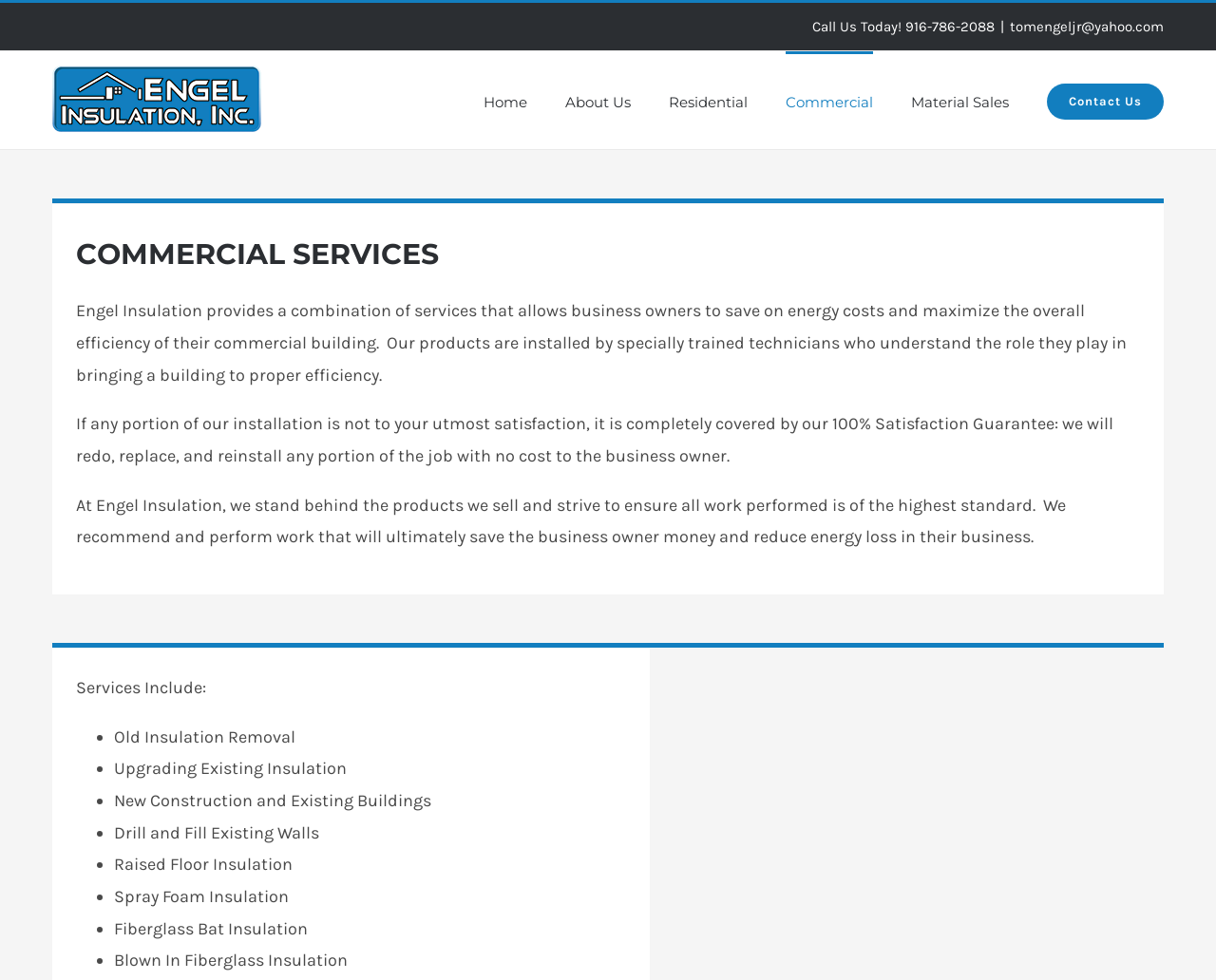What type of insulation is mentioned?
Please respond to the question with a detailed and well-explained answer.

I looked at the list of services and found that Fiberglass Bat Insulation is one of the types of insulation mentioned, along with Spray Foam Insulation and Blown In Fiberglass Insulation.